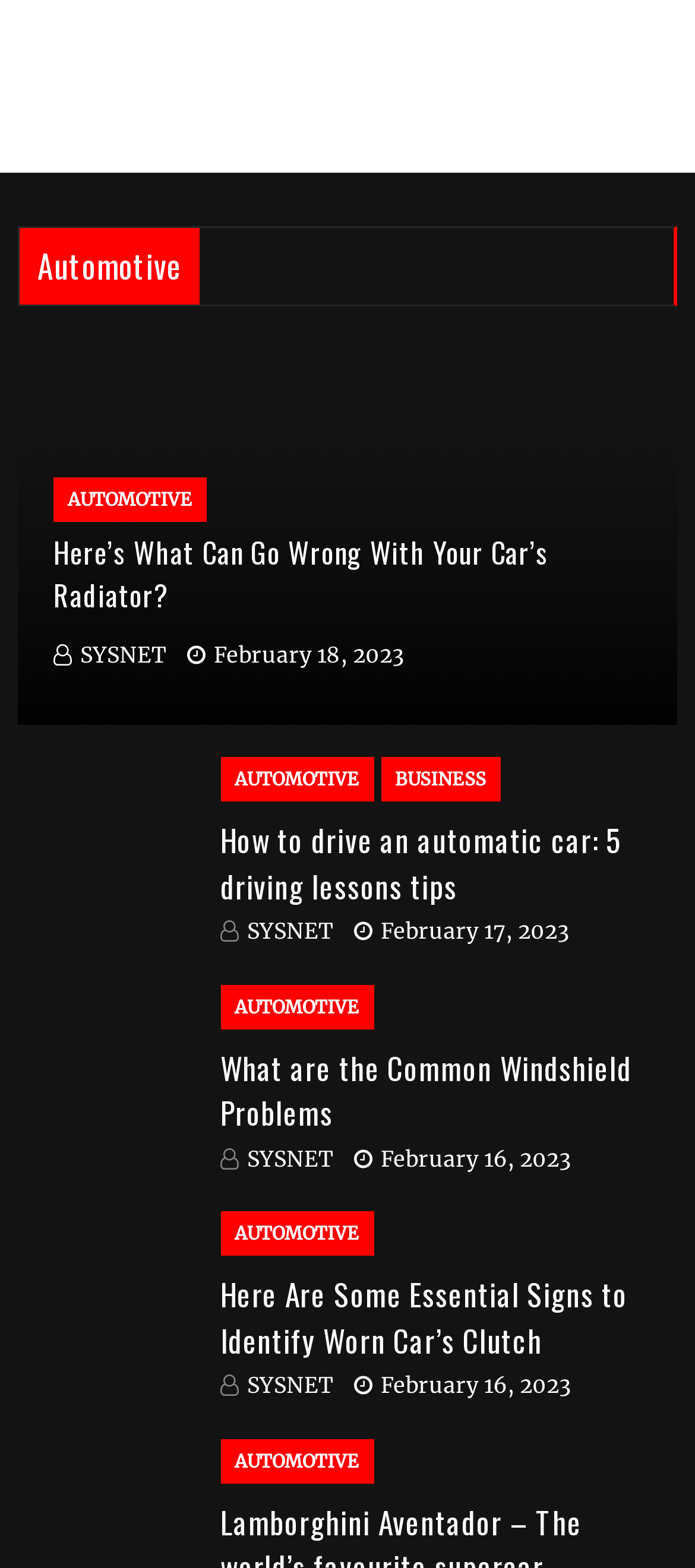Respond with a single word or phrase to the following question: What is the date of the third article?

February 16, 2023